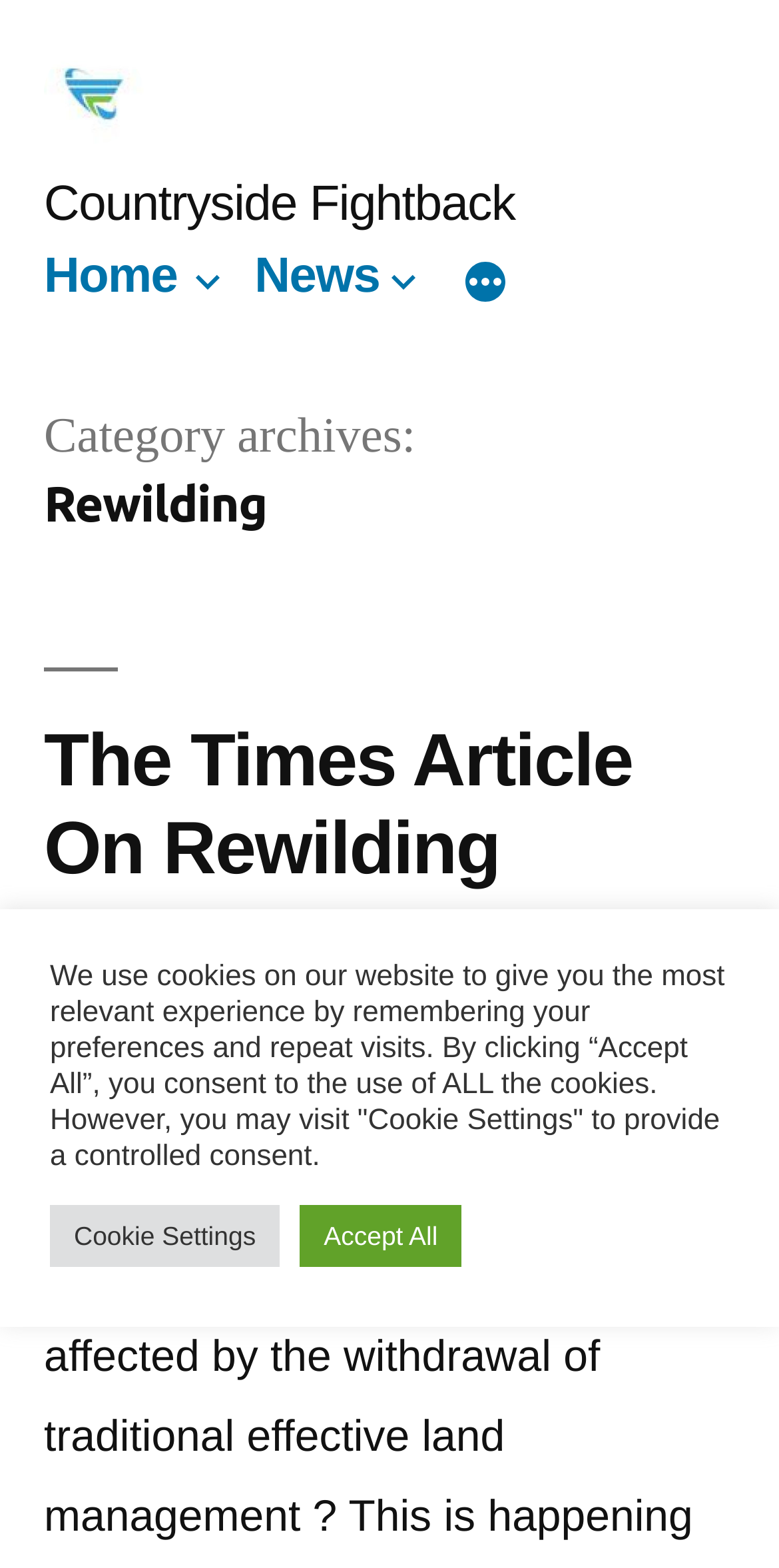How many menu items are in the top menu?
Utilize the image to construct a detailed and well-explained answer.

I counted the number of links with 'hasPopup: menu' attribute in the navigation element with the description 'Top menu', which are 'Home', 'News', and 'More'.